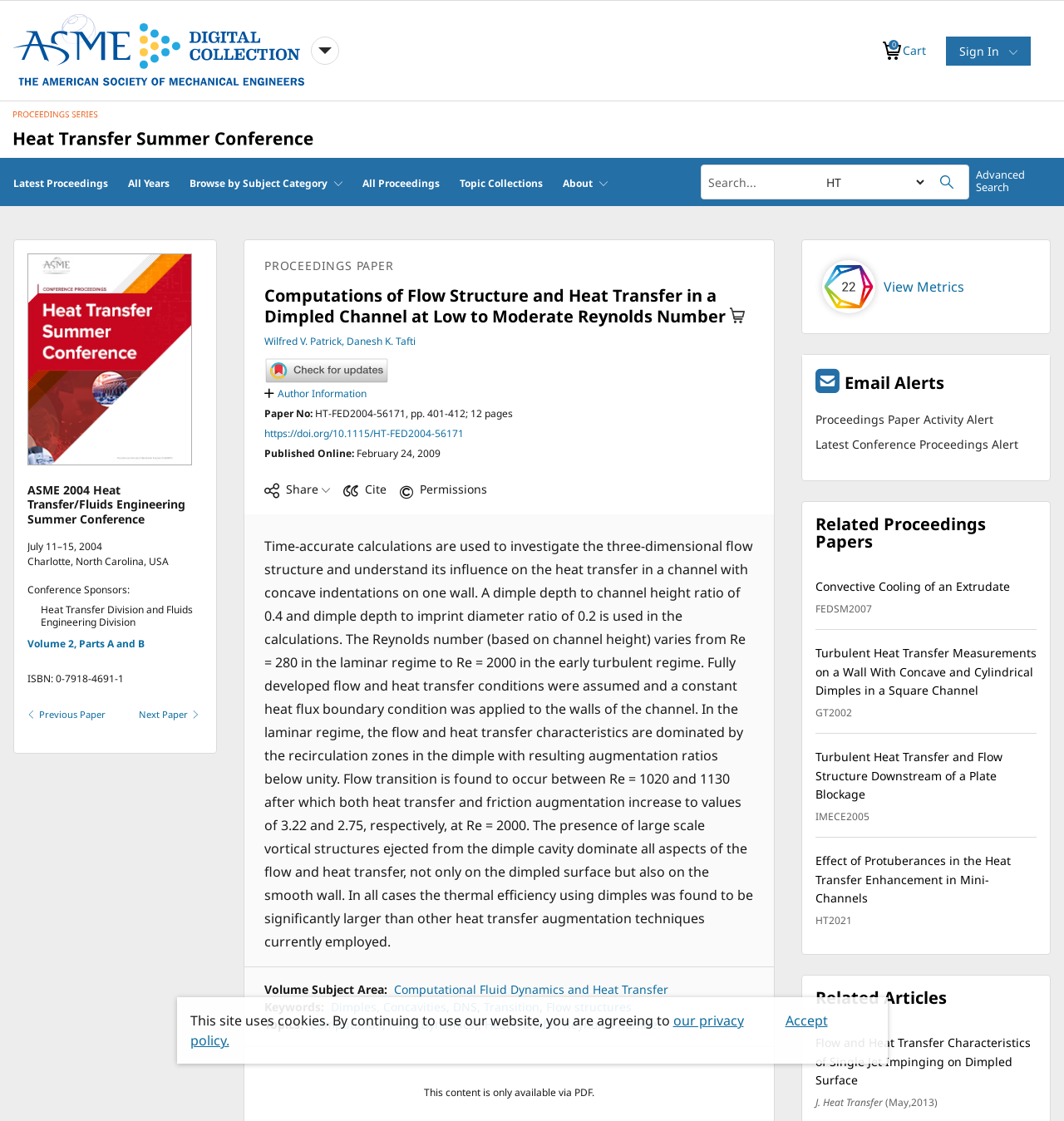Could you provide the bounding box coordinates for the portion of the screen to click to complete this instruction: "Share on Facebook"?

None